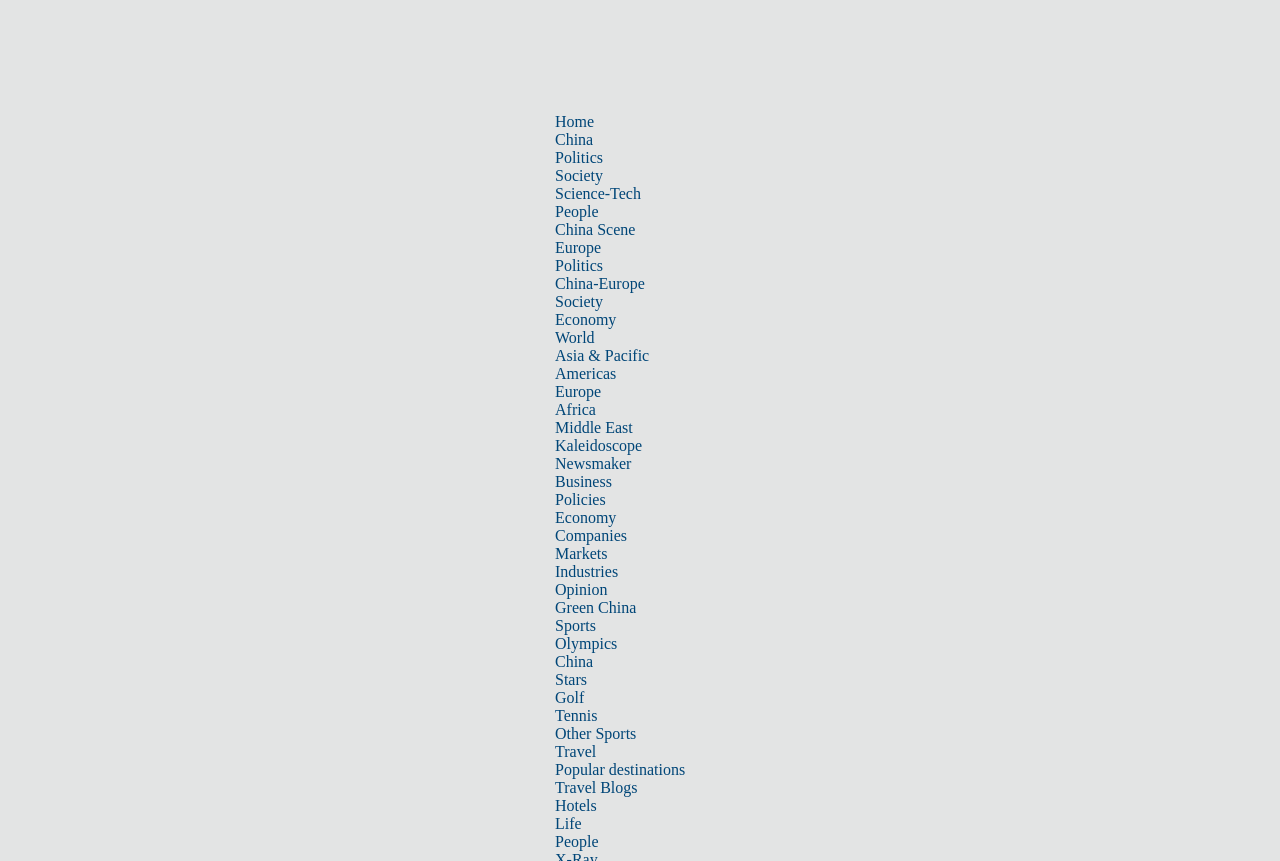Using the provided element description "Travel Blogs", determine the bounding box coordinates of the UI element.

[0.434, 0.905, 0.498, 0.925]